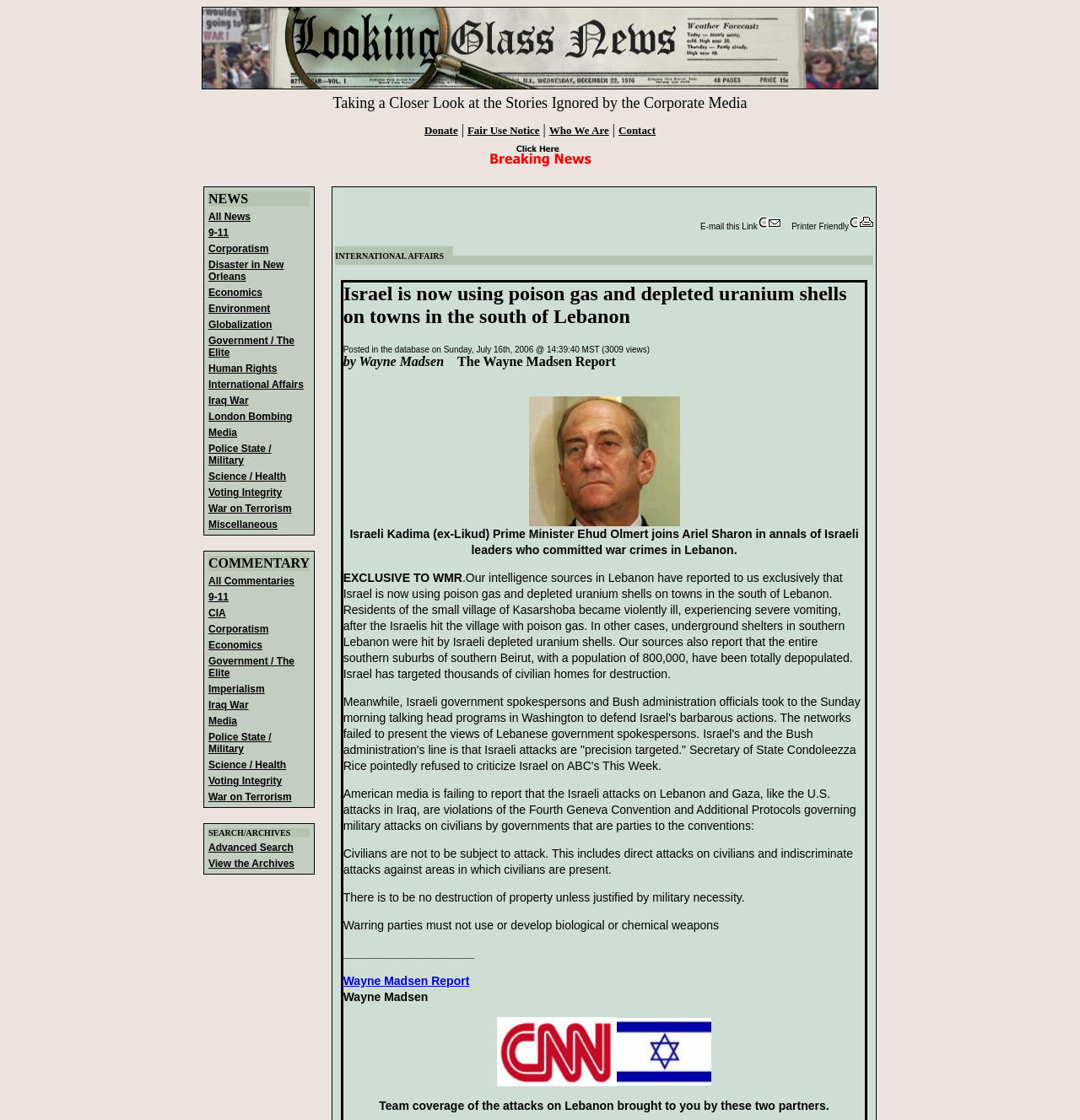How many categories are listed on the webpage?
Look at the webpage screenshot and answer the question with a detailed explanation.

By examining the webpage structure, I counted 18 categories listed, including NEWS, 9-11, Corporatism, Disaster in New Orleans, Economics, Environment, Globalization, Government / The Elite, Human Rights, International Affairs, Iraq War, London Bombing, Media, Police State / Military, Science / Health, Voting Integrity, War on Terrorism, and Miscellaneous.